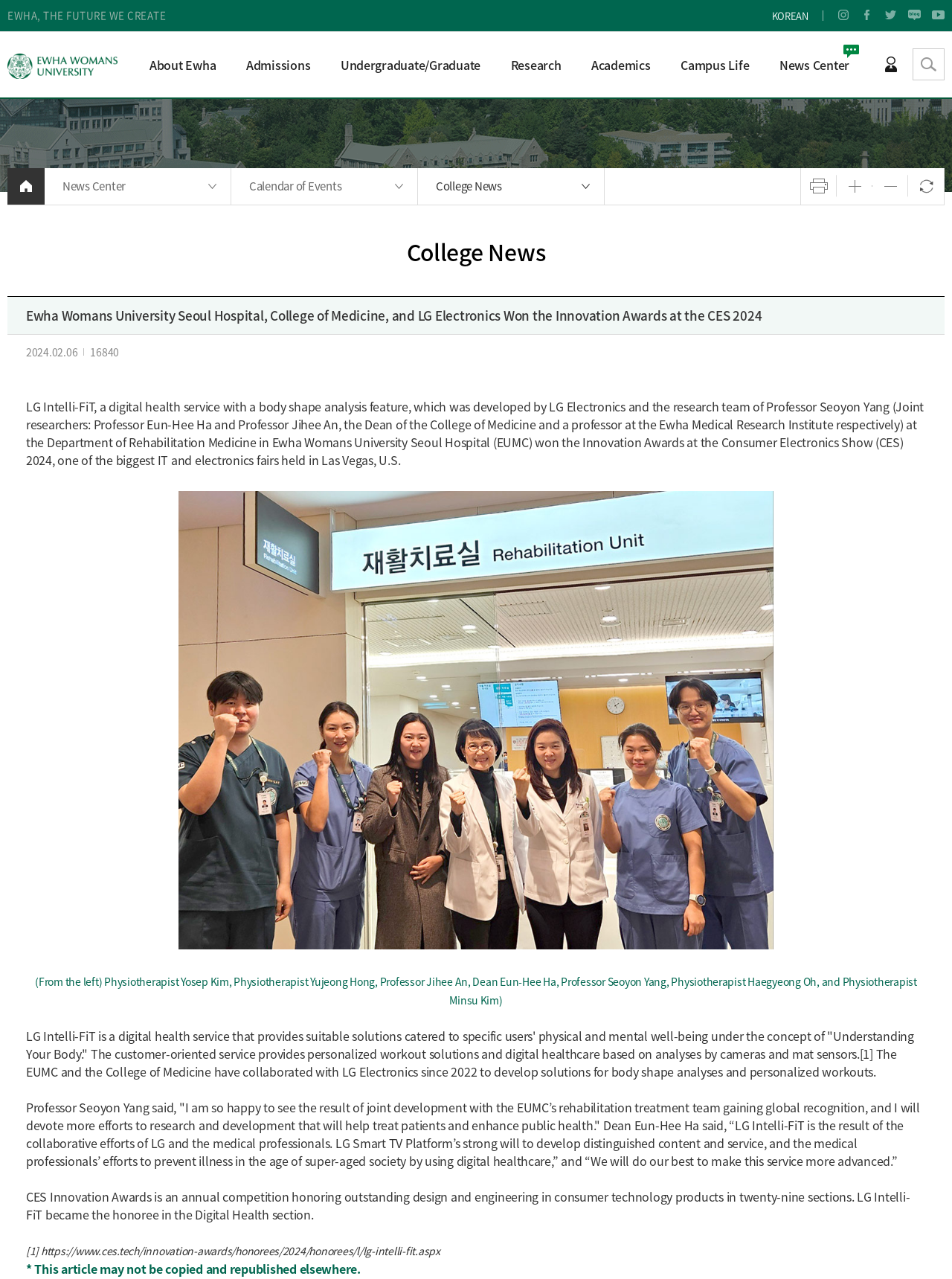Identify the bounding box coordinates for the UI element described as follows: Calendar of Events. Use the format (top-left x, top-left y, bottom-right x, bottom-right y) and ensure all values are floating point numbers between 0 and 1.

[0.243, 0.131, 0.438, 0.16]